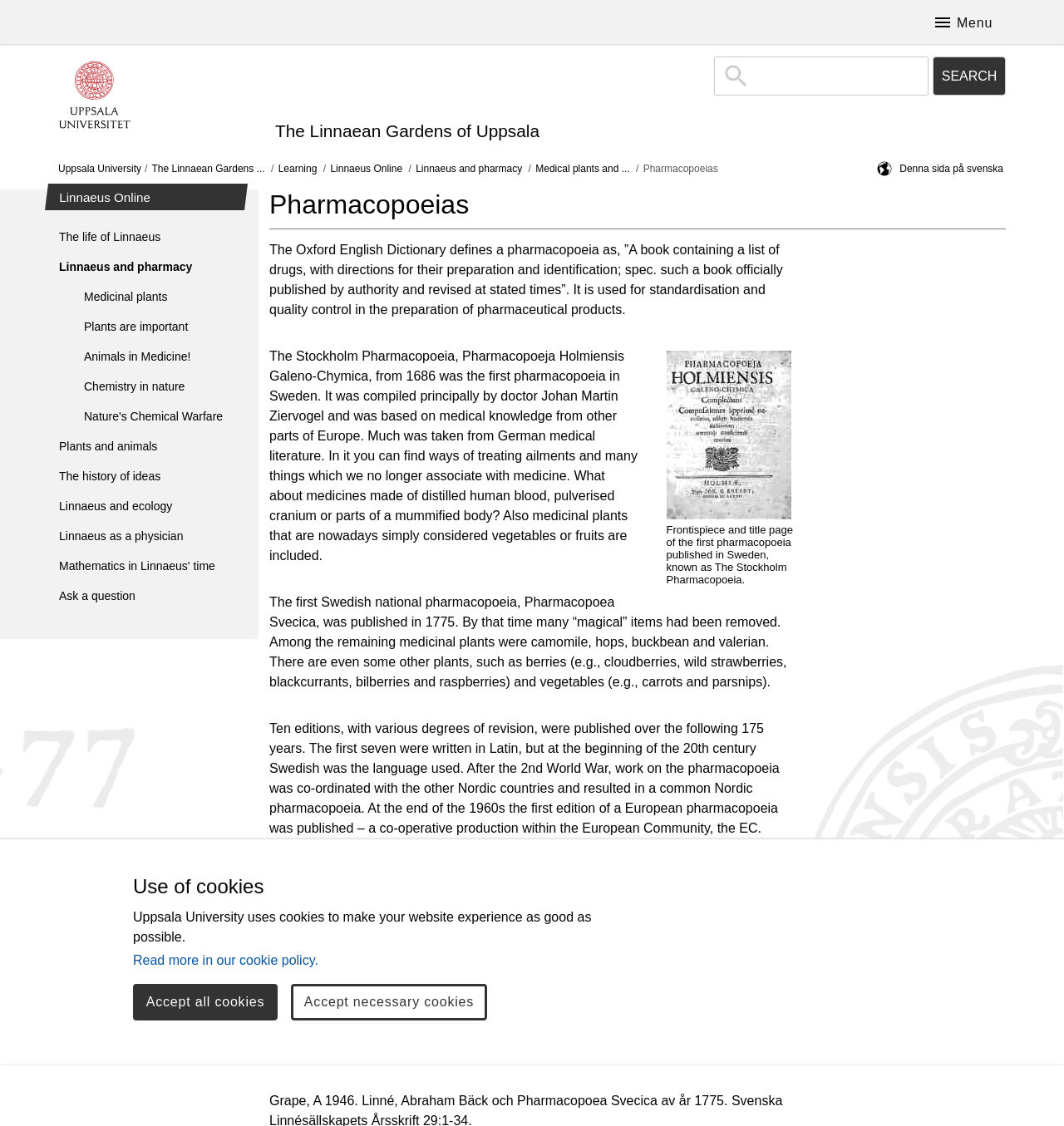Please locate the bounding box coordinates of the region I need to click to follow this instruction: "Visit 'The Linnaean Gardens of Uppsala'".

[0.259, 0.108, 0.507, 0.126]